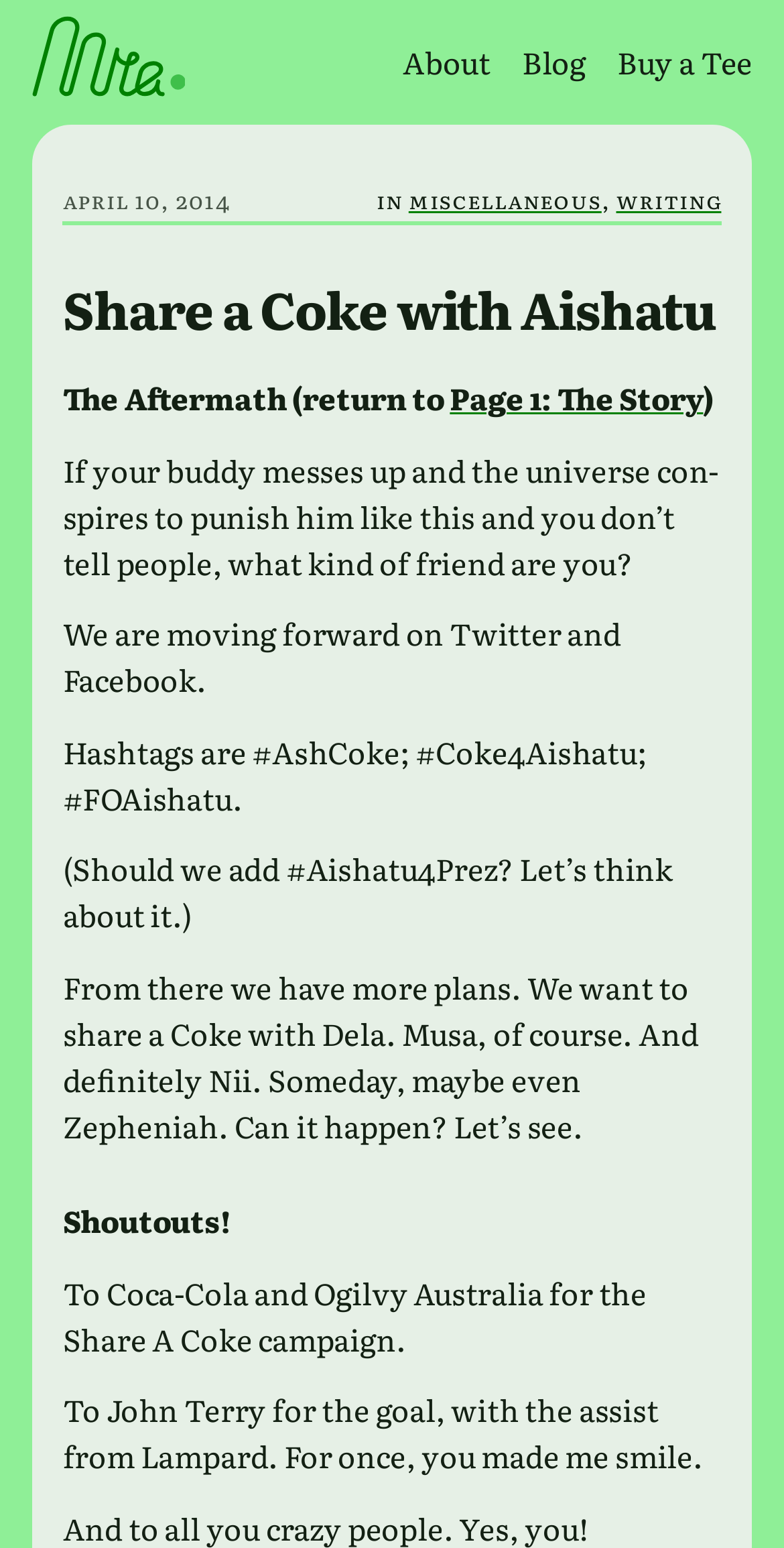Provide a one-word or short-phrase answer to the question:
What is the goal mentioned in the story?

John Terry's goal